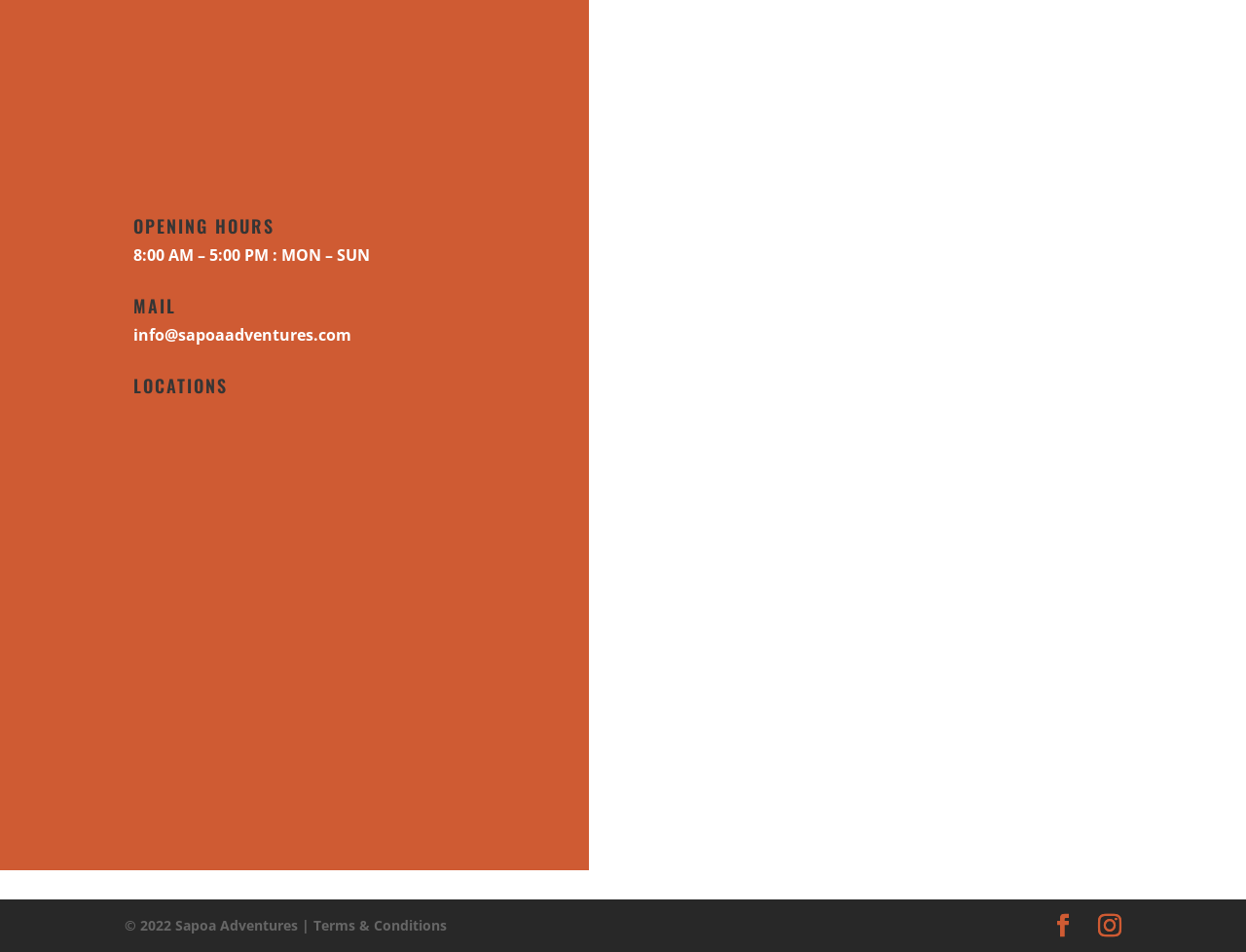Determine the bounding box coordinates of the region to click in order to accomplish the following instruction: "Click the SEND MESSAGE button". Provide the coordinates as four float numbers between 0 and 1, specifically [left, top, right, bottom].

[0.789, 0.825, 0.94, 0.879]